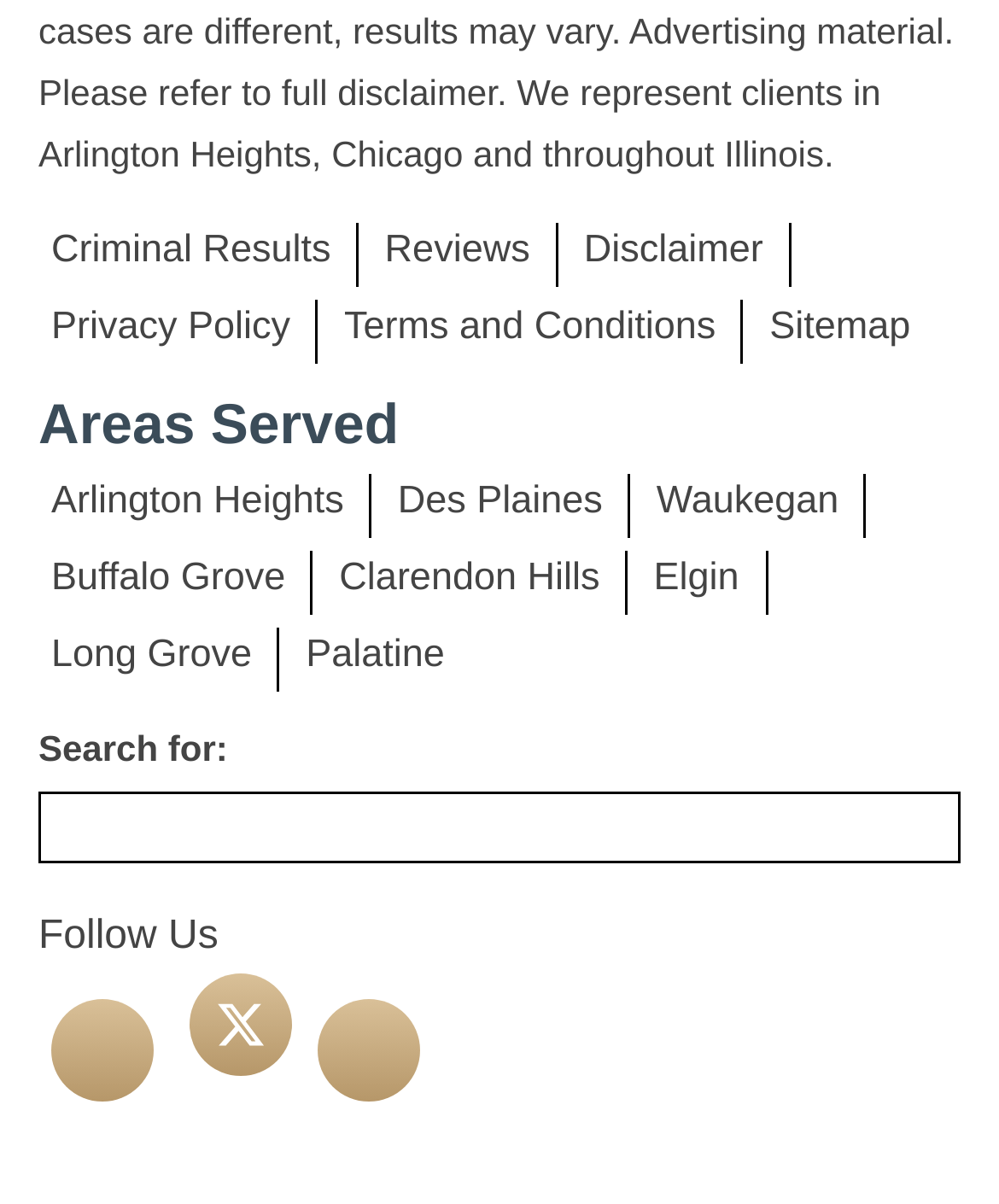Determine the bounding box for the UI element as described: "Clarendon Hills". The coordinates should be represented as four float numbers between 0 and 1, formatted as [left, top, right, bottom].

[0.34, 0.463, 0.6, 0.499]